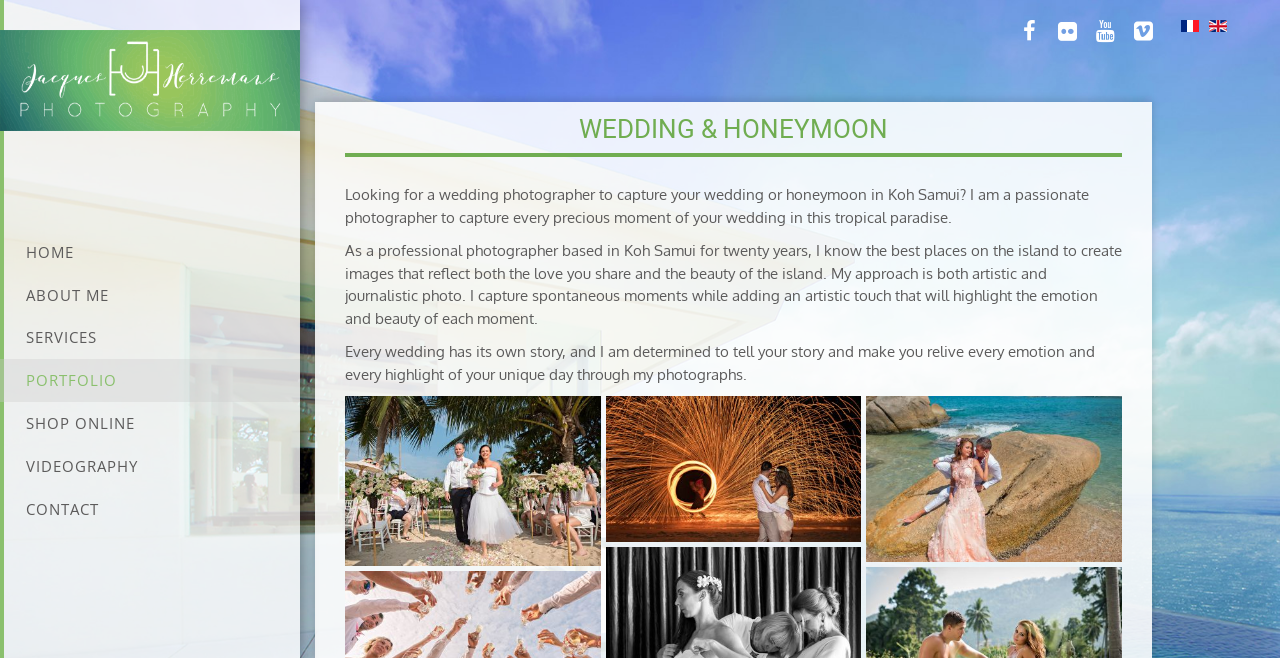Identify the bounding box coordinates for the region to click in order to carry out this instruction: "Click the HOME link". Provide the coordinates using four float numbers between 0 and 1, formatted as [left, top, right, bottom].

[0.0, 0.351, 0.234, 0.416]